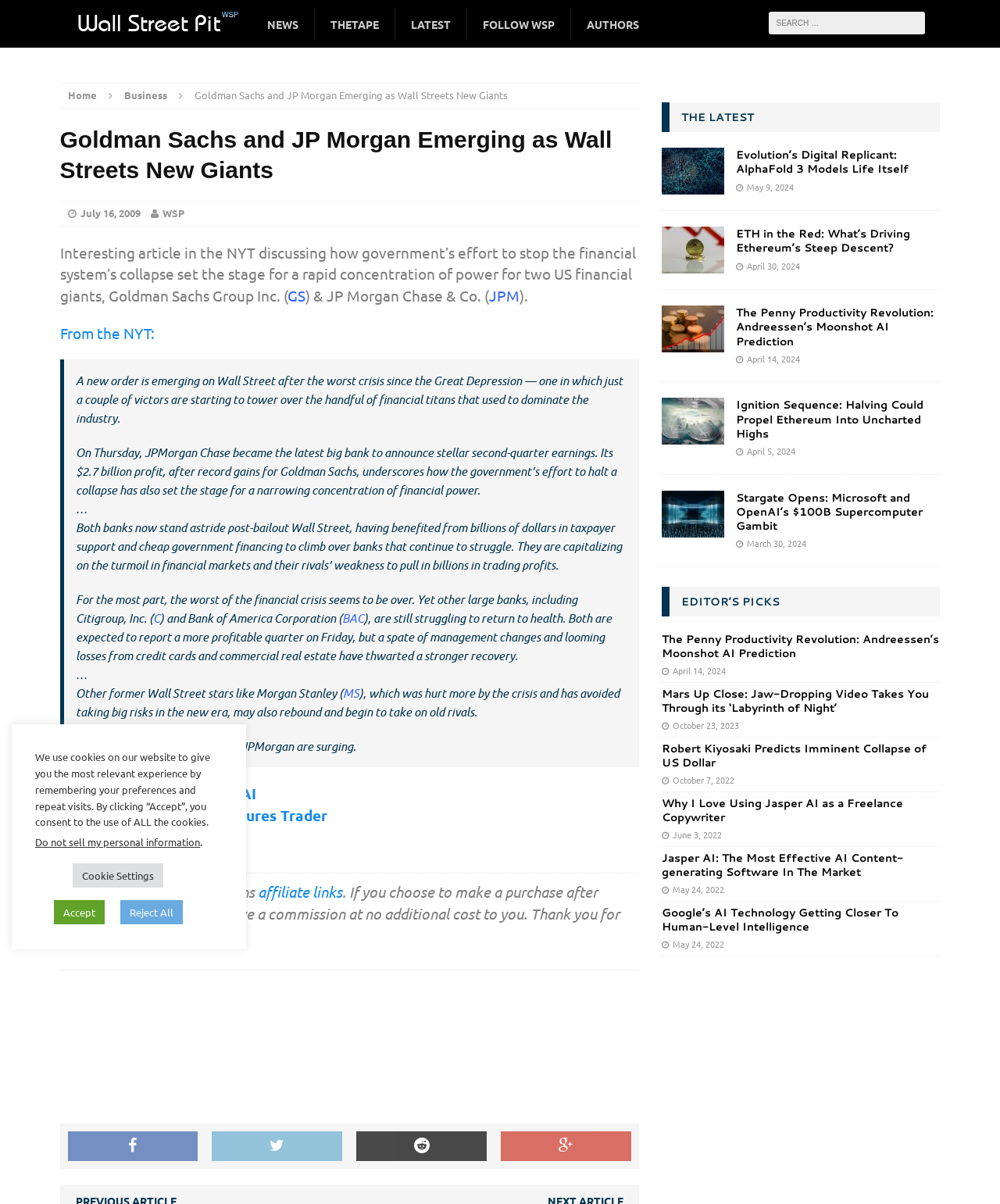What is the purpose of the search box?
Your answer should be a single word or phrase derived from the screenshot.

To search the website